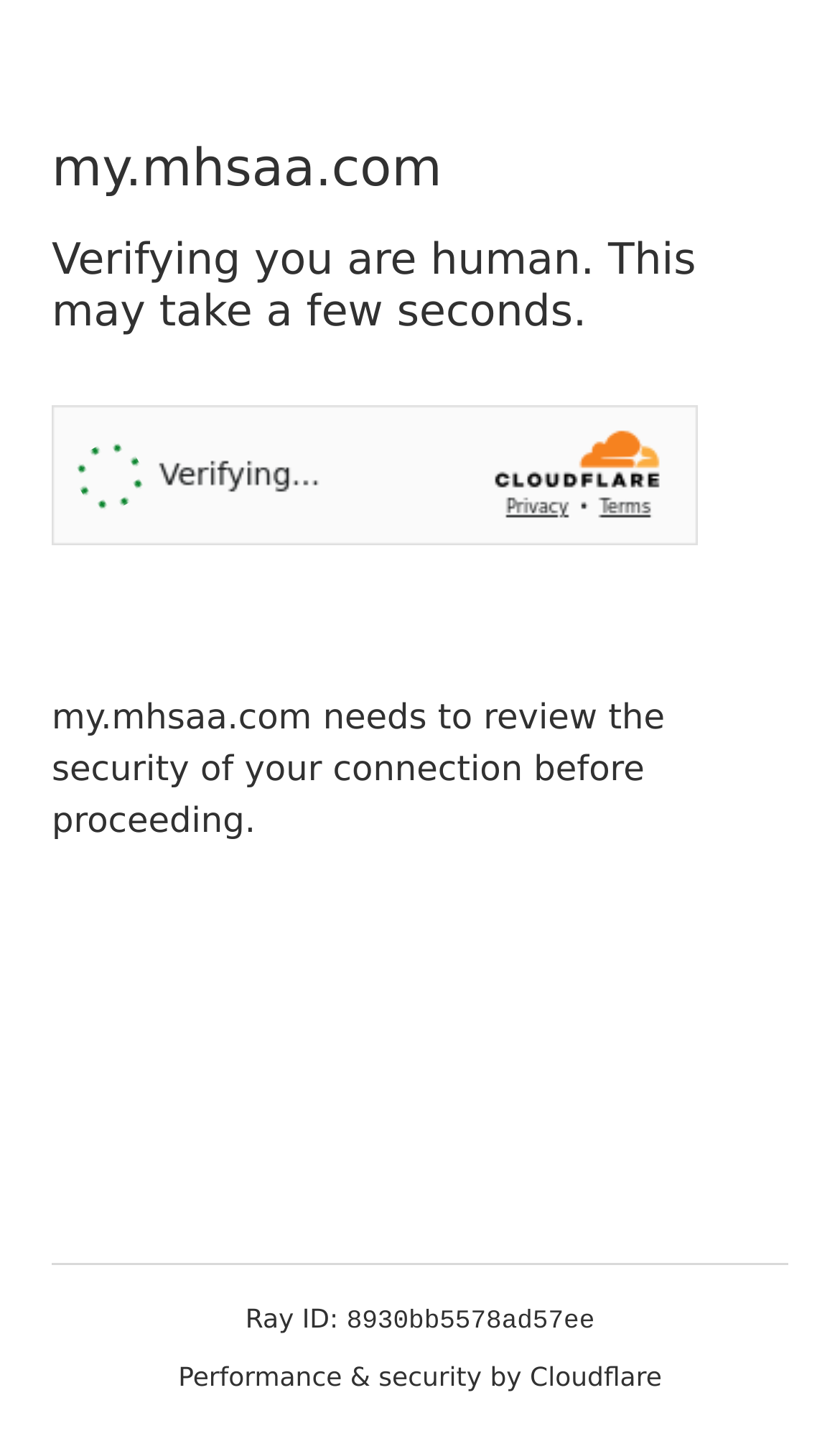Reply to the question with a single word or phrase:
What is the website verifying?

You are human